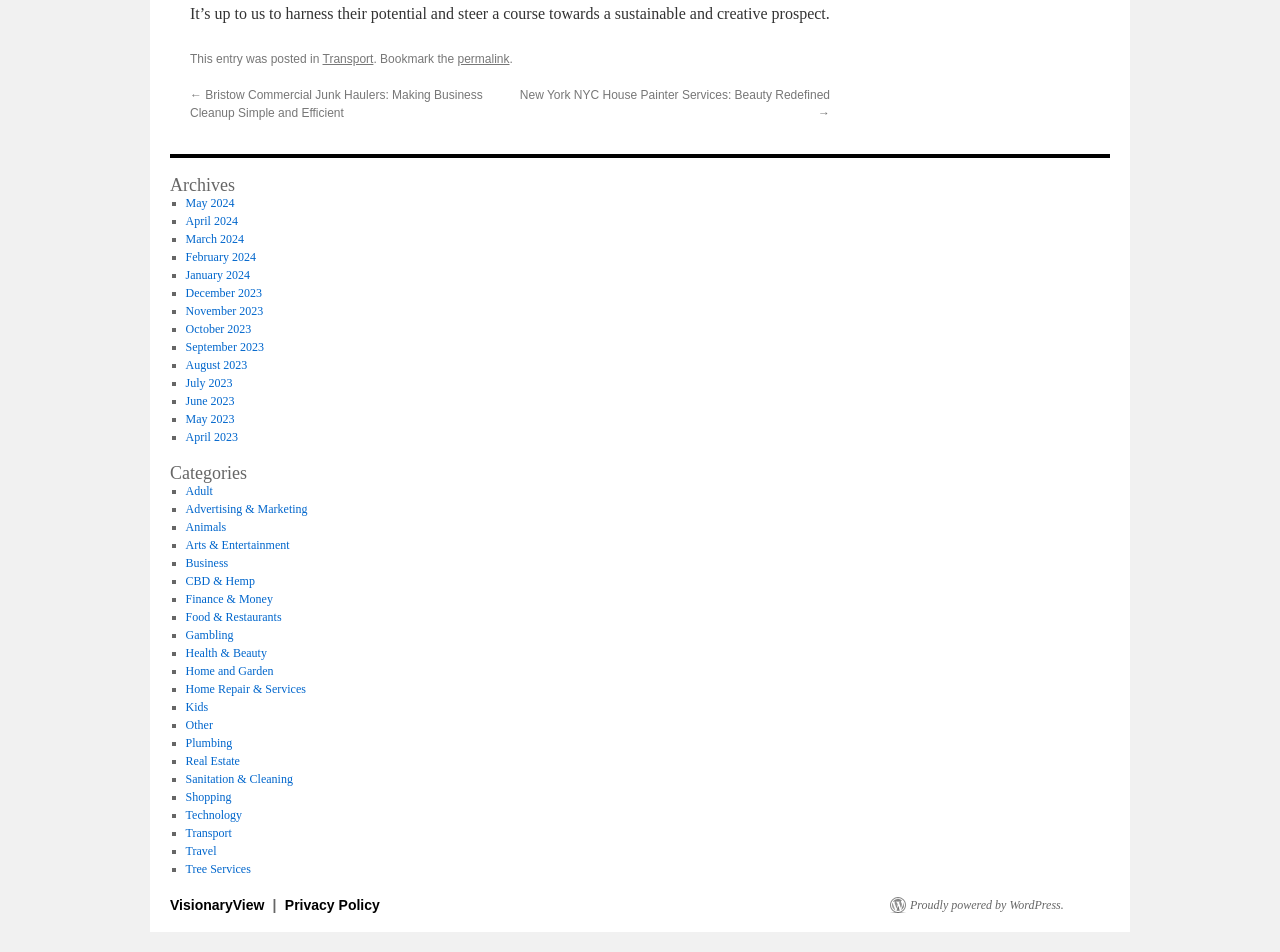Refer to the screenshot and answer the following question in detail:
What is the title of the previous post?

I found the link '← Bristow Commercial Junk Haulers: Making Business Cleanup Simple and Efficient' in the top section of the webpage, and it is positioned to the left of the link 'New York NYC House Painter Services: Beauty Redefined →'. This link represents the title of the previous post.